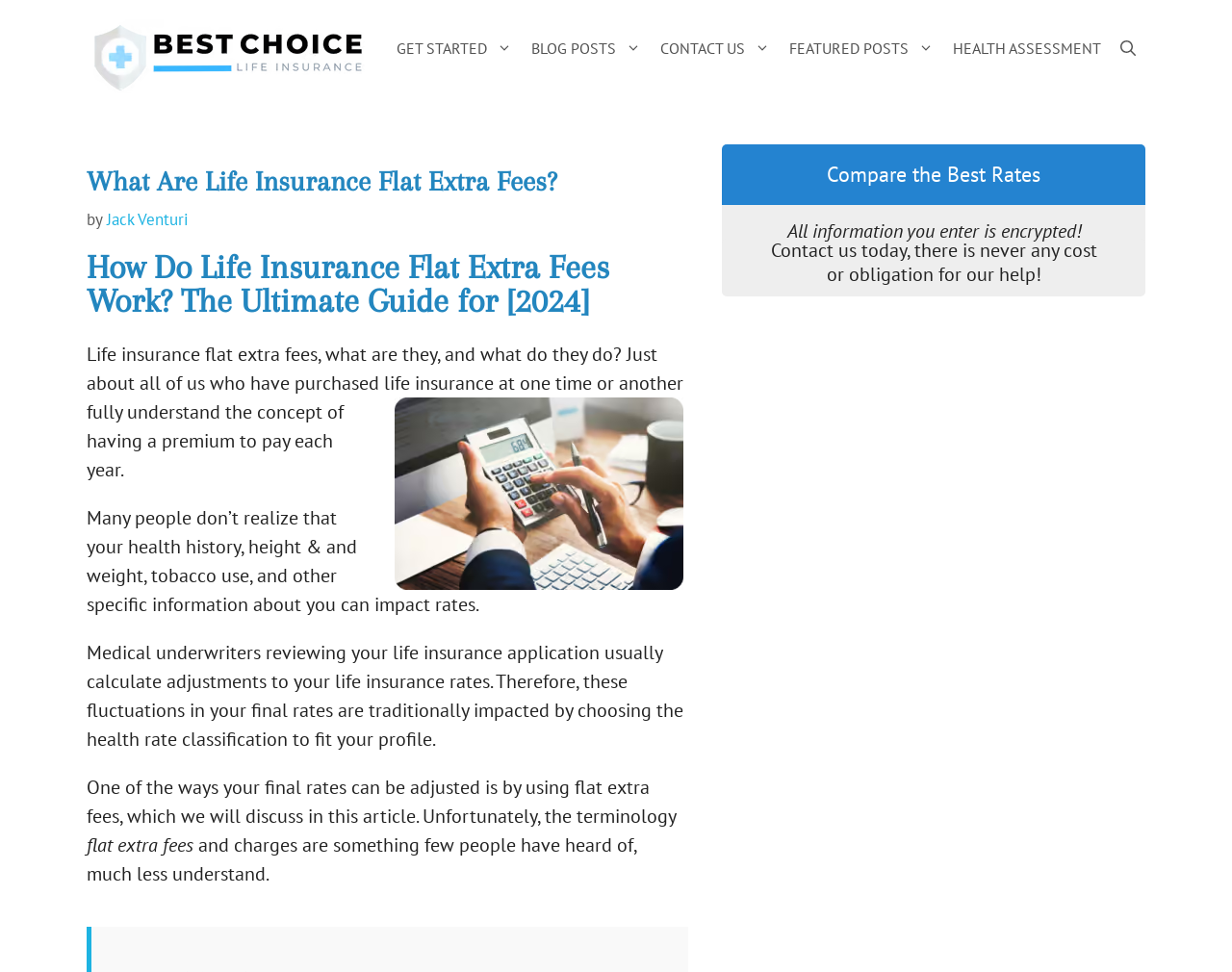Please determine the bounding box coordinates of the element's region to click in order to carry out the following instruction: "Contact us today". The coordinates should be four float numbers between 0 and 1, i.e., [left, top, right, bottom].

[0.625, 0.245, 0.89, 0.295]